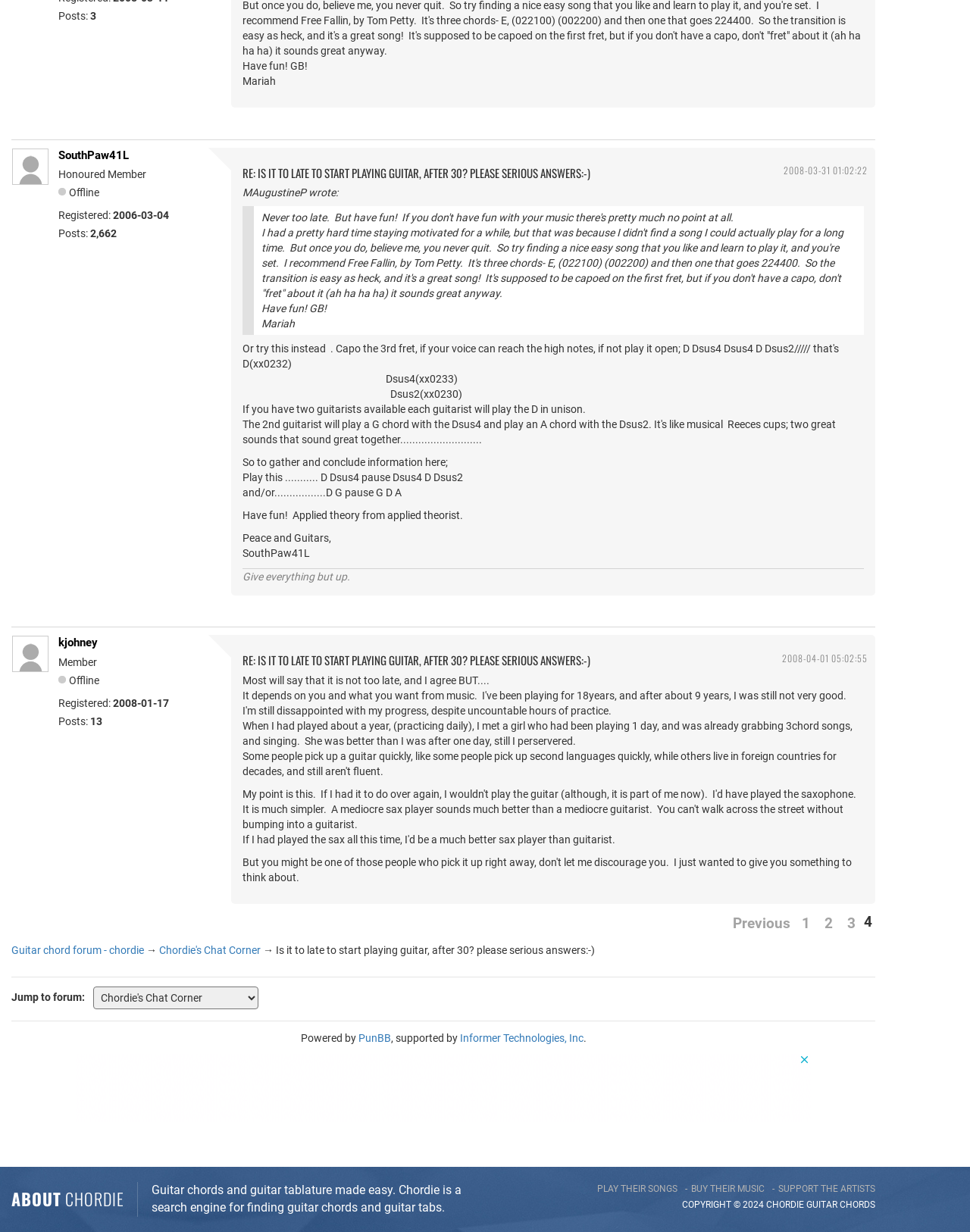What is the name of the guitar chord forum?
Kindly answer the question with as much detail as you can.

I found the name of the guitar chord forum by looking at the link element with the text 'Guitar chord forum - chordie' which is located at the bottom of the page, indicating that 'Chordie' is the name of the forum.